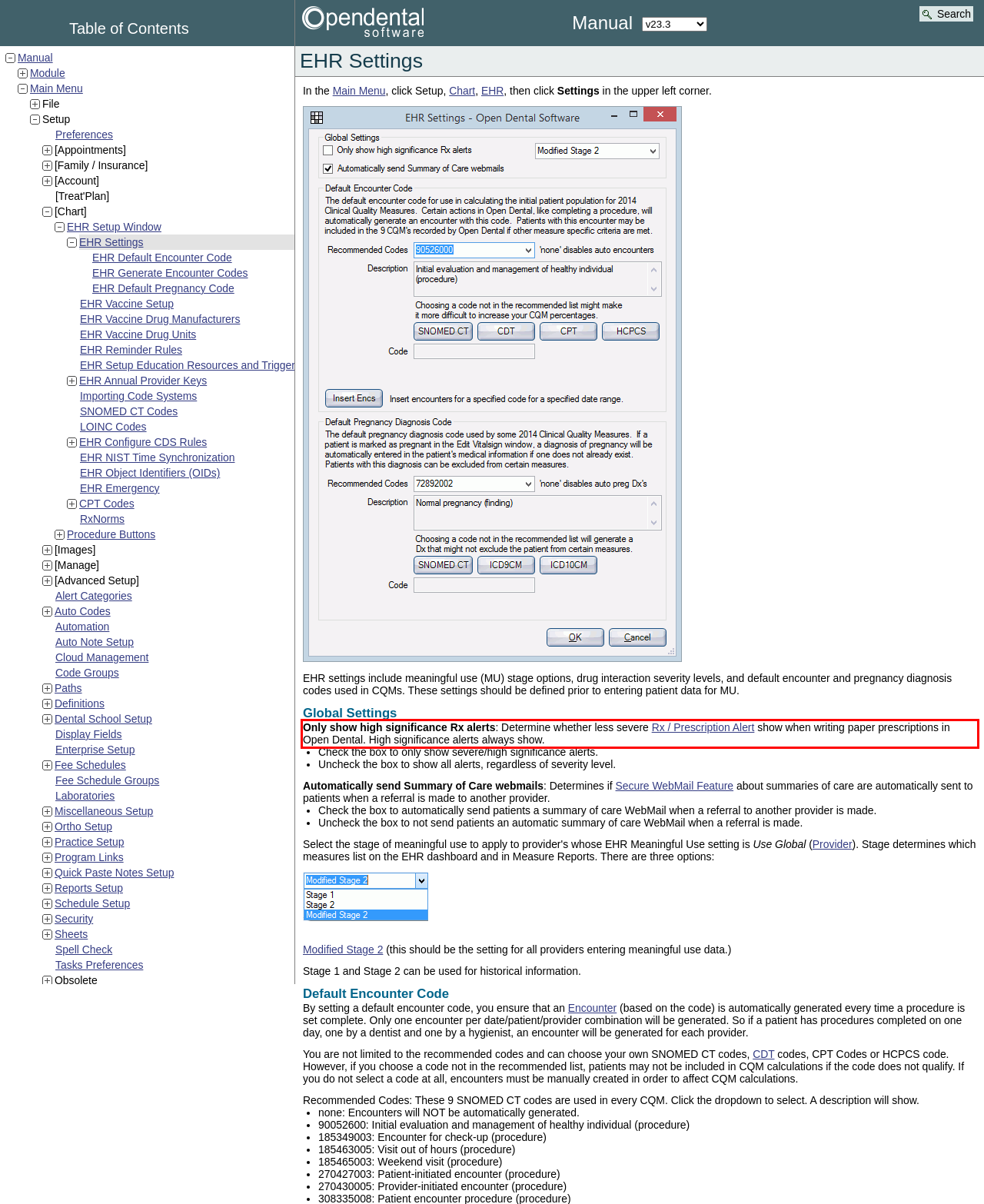You are presented with a screenshot containing a red rectangle. Extract the text found inside this red bounding box.

Only show high significance Rx alerts: Determine whether less severe Rx / Prescription Alert show when writing paper prescriptions in Open Dental. High significance alerts always show.